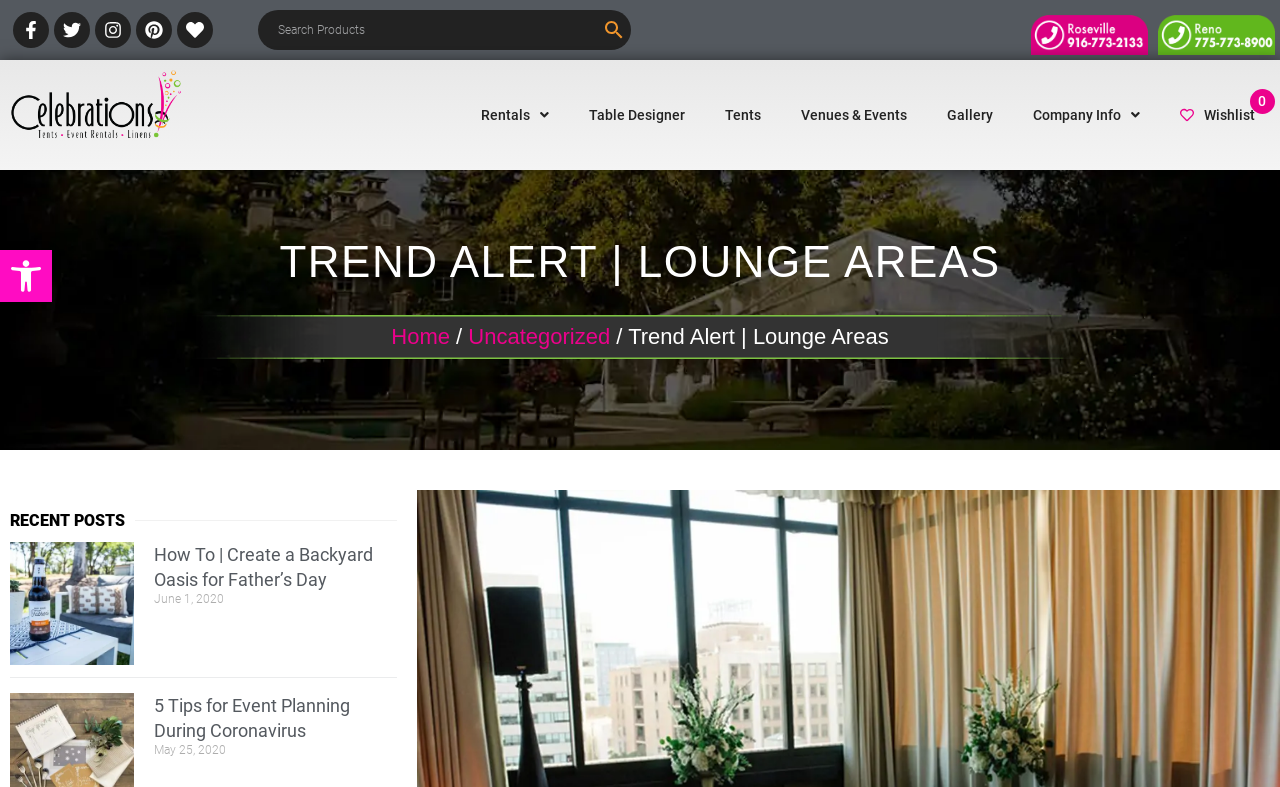Using the information shown in the image, answer the question with as much detail as possible: What is the social media platform with a heart icon?

I found a series of social media links at the top of the webpage, including Facebook, Twitter, Instagram, and Pinterest. Among them, there is a link with a heart icon, which is not a typical social media platform icon. Therefore, the answer is Heart.